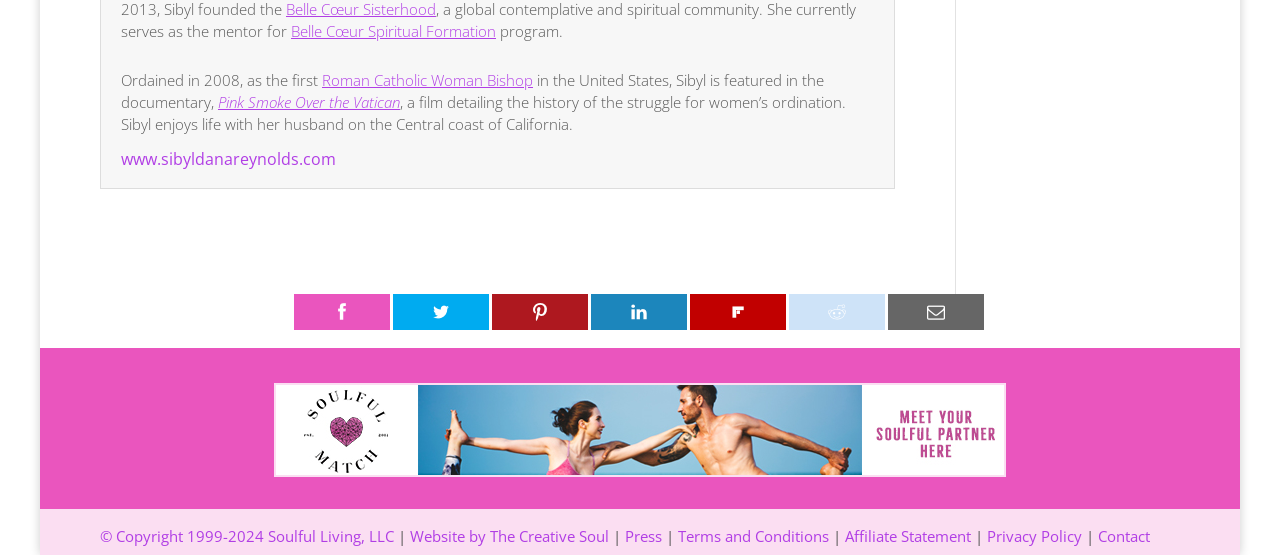Locate the bounding box coordinates of the clickable region to complete the following instruction: "Learn about Roman Catholic Woman Bishop."

[0.252, 0.127, 0.416, 0.163]